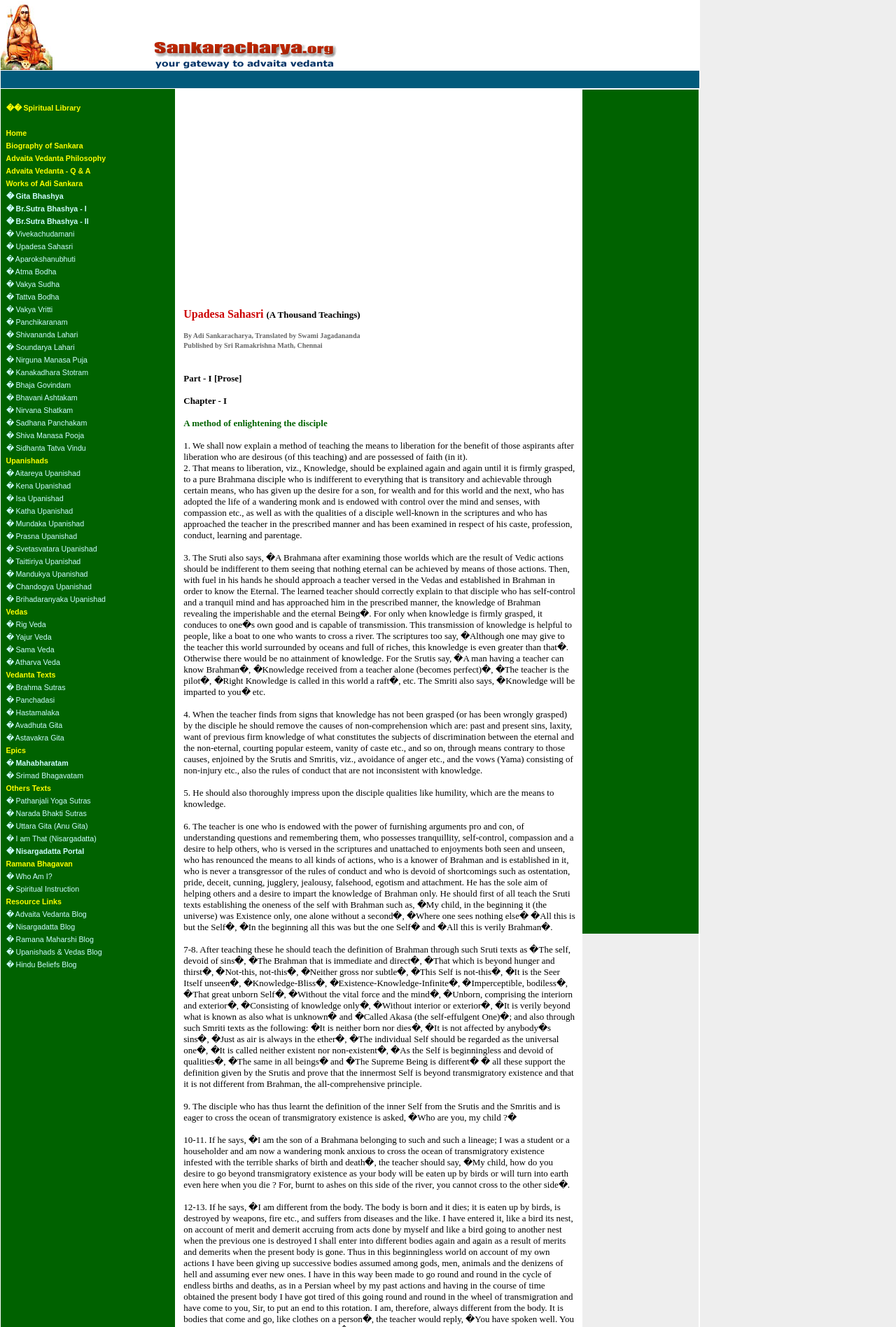How many rows are in the table on this webpage?
Look at the image and answer with only one word or phrase.

67